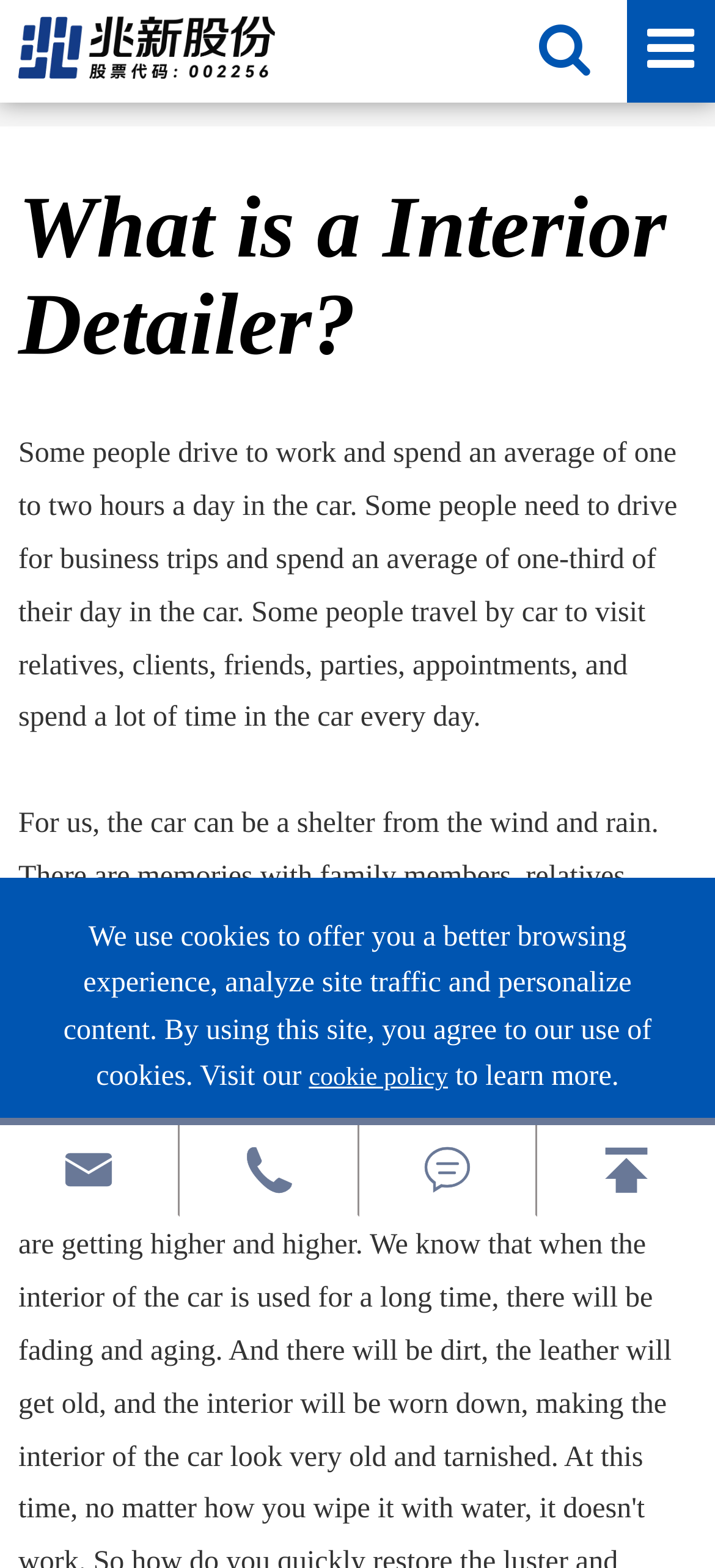Bounding box coordinates should be provided in the format (top-left x, top-left y, bottom-right x, bottom-right y) with all values between 0 and 1. Identify the bounding box for this UI element: What is a Interior Detailer?

[0.409, 0.032, 0.802, 0.049]